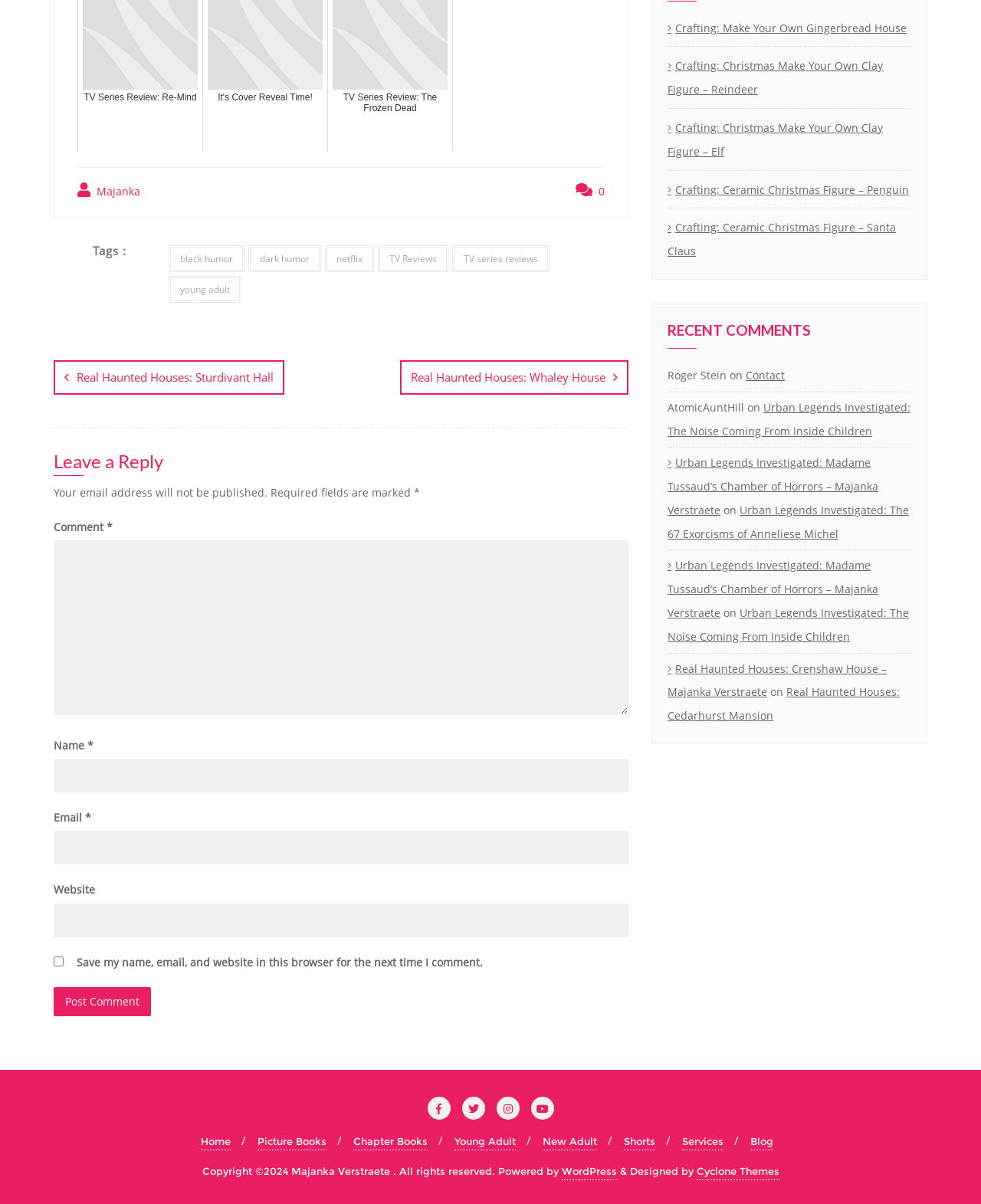How many recent comments are displayed?
Please respond to the question thoroughly and include all relevant details.

The recent comments section is located in the right sidebar of the webpage. It displays five comments, each with the commenter's name, the post they commented on, and the date of the comment.